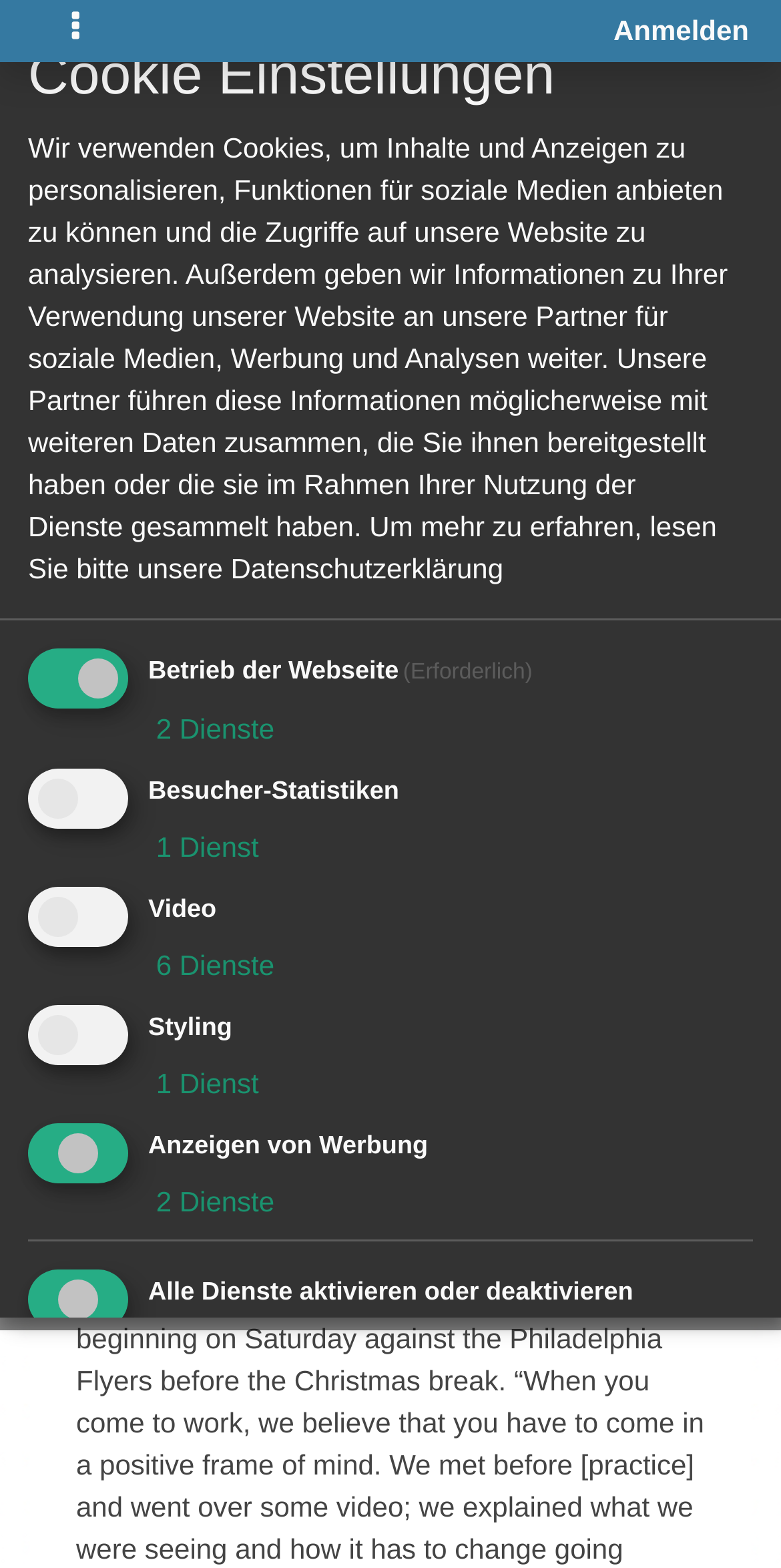Give an in-depth explanation of the webpage layout and content.

The webpage appears to be a forum discussion page, specifically focused on the topic of "Dir en grey allgemein" (Dir en grey general). At the top left, there is a button to toggle navigation, and to the right of it, a link to log in. Below these elements, there is a navigation breadcrumb trail with links to "p", "Pistaccios Dir en grey Forum", and "Dir en grey allgemein".

The main content of the page is a discussion thread, with a heading that reads "4-1 loss that snapped a season high six-gam" (likely a topic related to sports, specifically hockey). Below the heading, there is a link to respond to the thread, and a button with 2 actions. To the right of these elements, there is a link to a specific post (#1) and a timestamp (05.06.2019 08:30).

On the left side of the page, there is an avatar image and a link to the user "Bellroll33". Below this, there is a heading that reads "Cookie Einstellungen" (Cookie Settings), followed by a block of text explaining the use of cookies on the website. This text is accompanied by several checkboxes and links to configure cookie settings, including options for necessary cookies, visitor statistics, video, styling, and advertising.

Overall, the page appears to be a discussion forum with a focus on a specific topic, and includes features for user interaction and cookie settings.